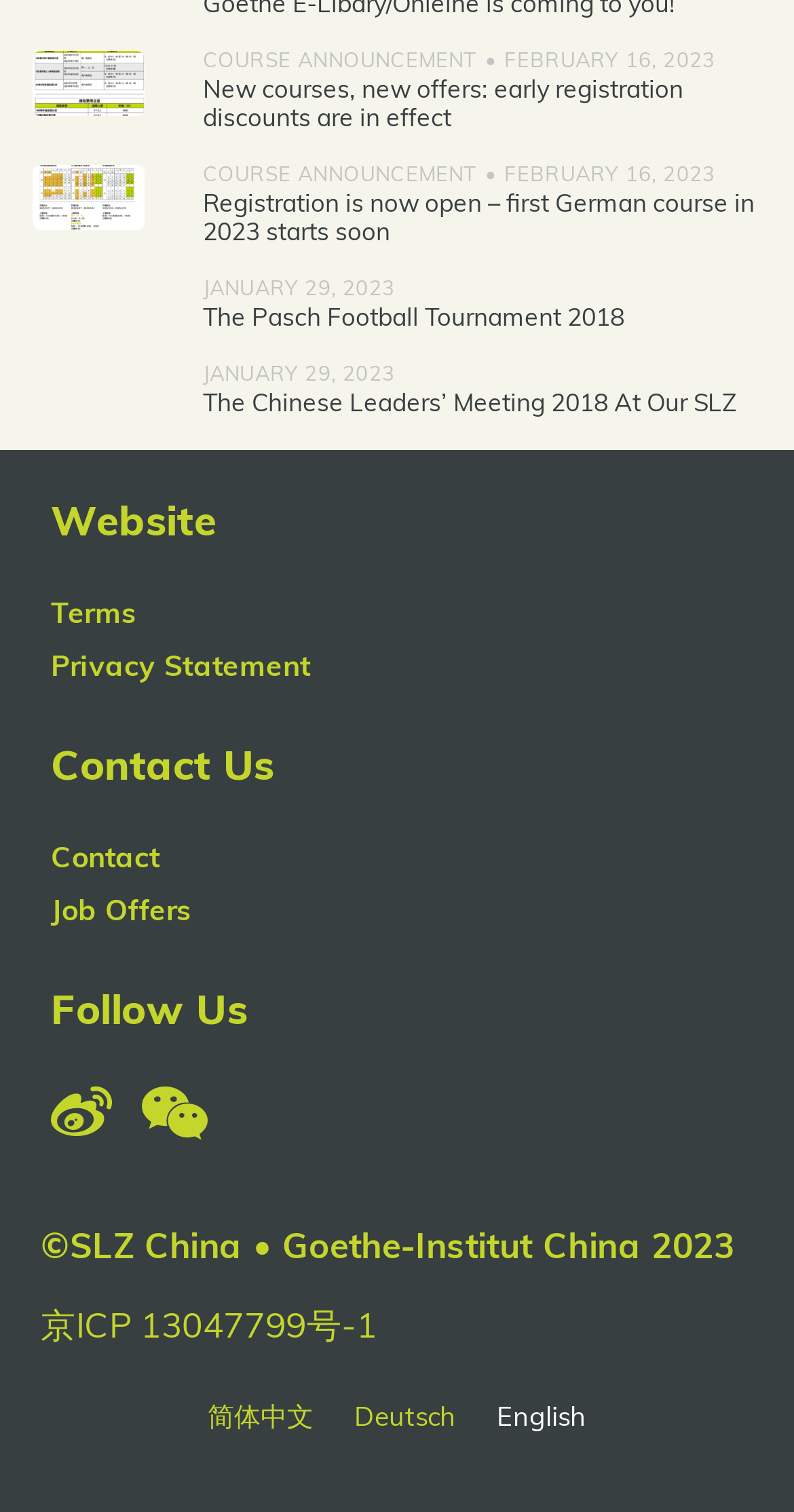What is the copyright information at the bottom of the webpage?
Provide an in-depth and detailed explanation in response to the question.

I found the copyright information at the bottom of the webpage by looking at the StaticText element with the text '©SLZ China • Goethe-Institut China 2023' which is located at the bottom of the webpage.